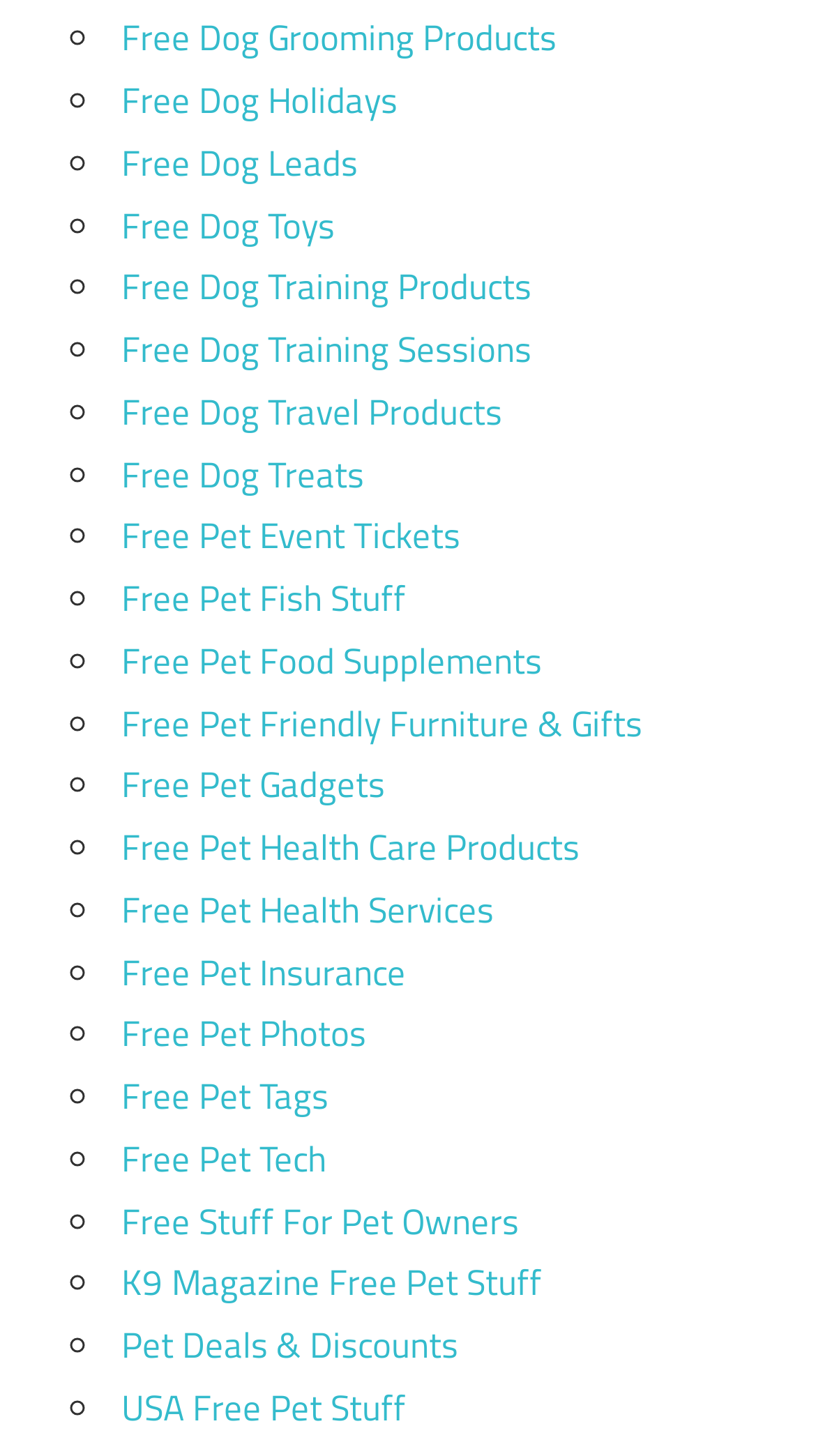Can you find the bounding box coordinates for the UI element given this description: "aria-label="Advertisement" name="aswift_1" title="Advertisement""? Provide the coordinates as four float numbers between 0 and 1: [left, top, right, bottom].

None